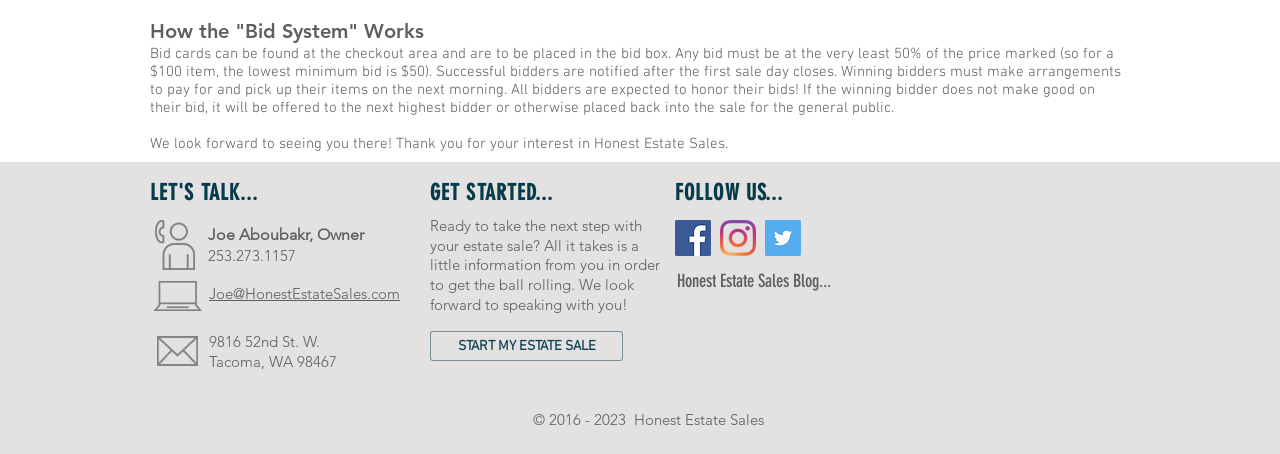What is the address of Honest Estate Sales?
Look at the image and answer the question using a single word or phrase.

9816 52nd St. W., Tacoma, WA 98467